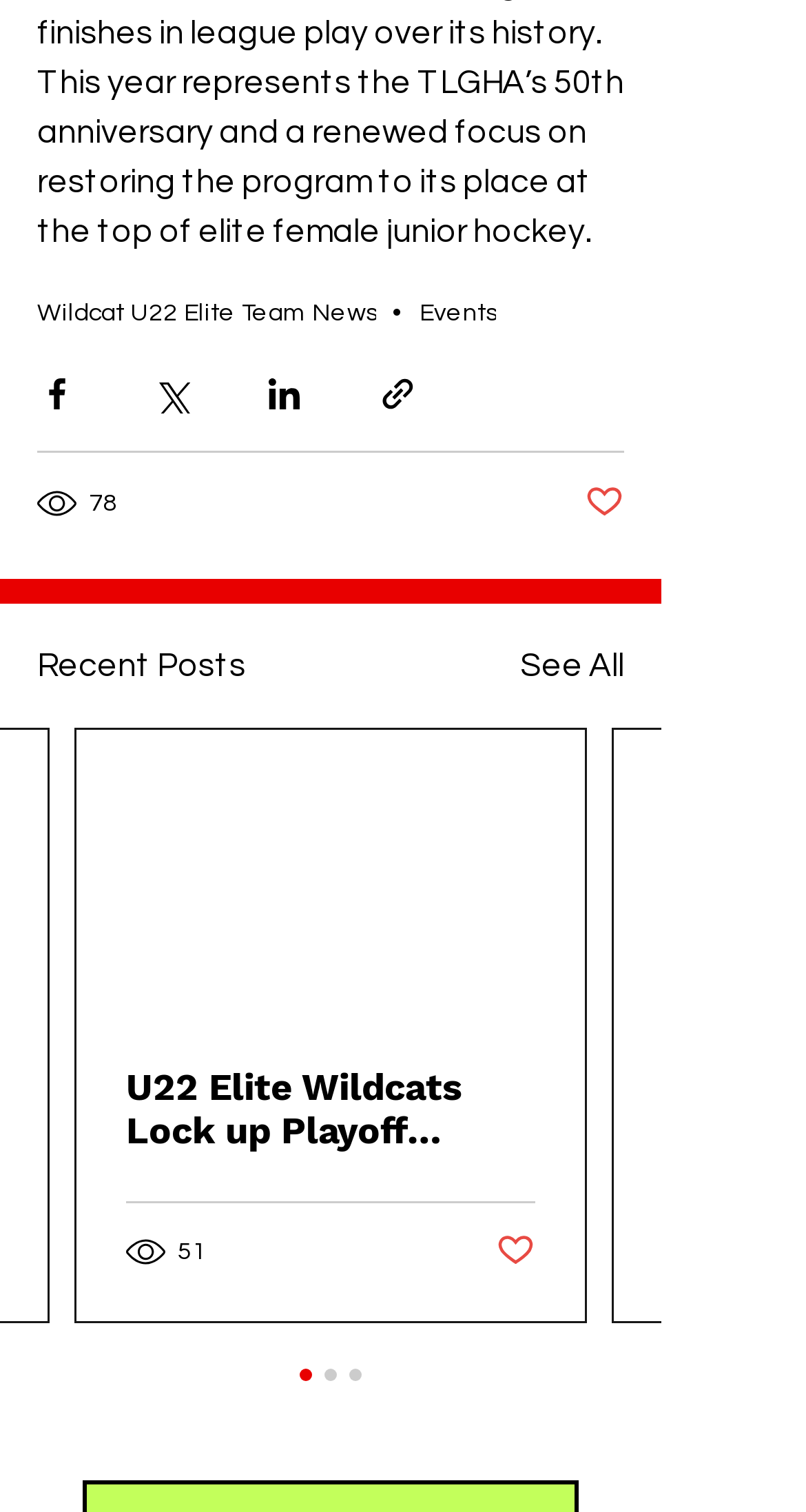What is the name of the elite team?
Please answer using one word or phrase, based on the screenshot.

Wildcat U22 Elite